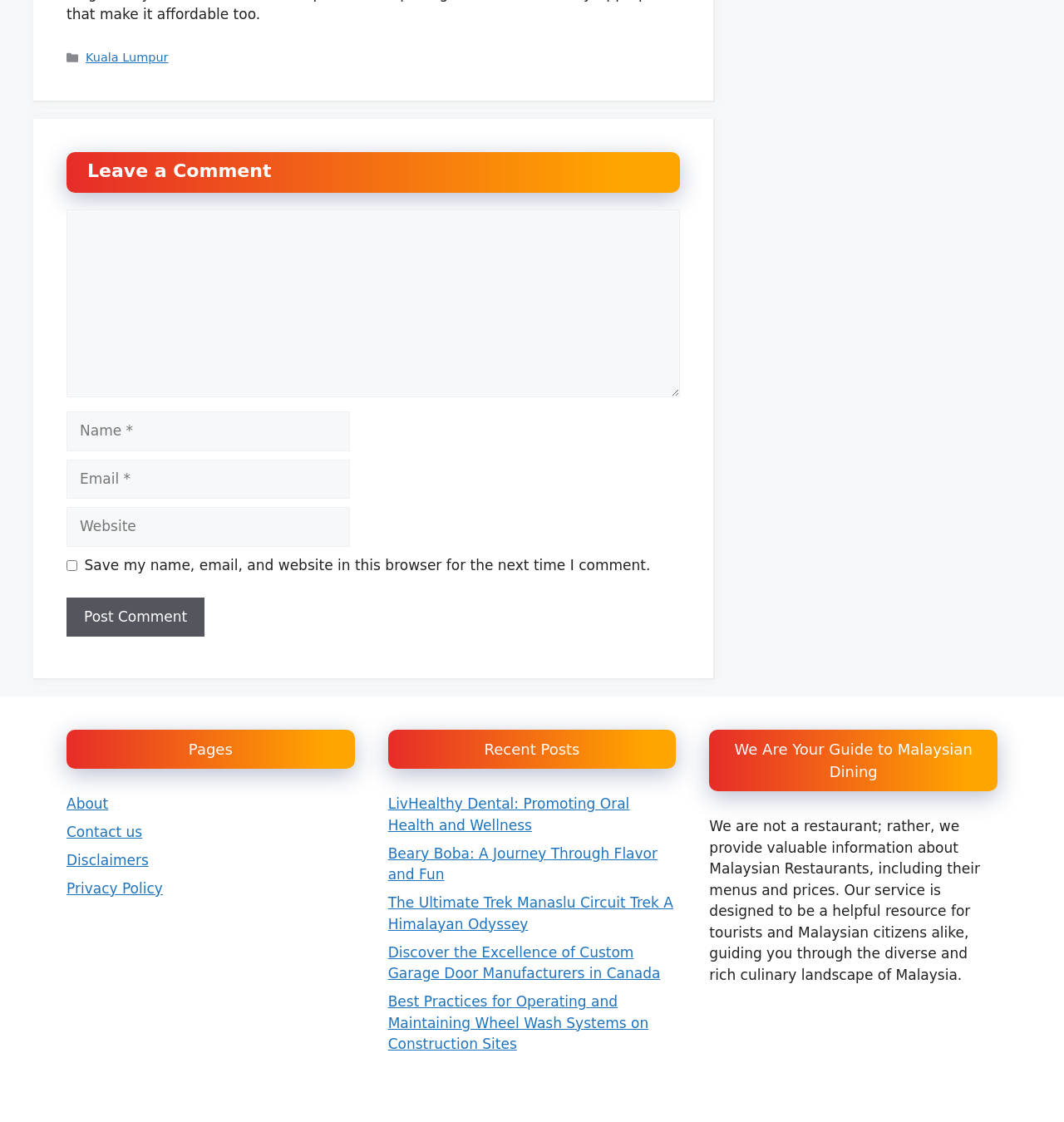What can users do in the comment section?
Using the image as a reference, answer the question in detail.

The comment section has a heading 'Leave a Comment' and provides text boxes for users to input their name, email, and website, as well as a checkbox to save their information for future comments. There is also a 'Post Comment' button, indicating that users can leave a comment on the website.